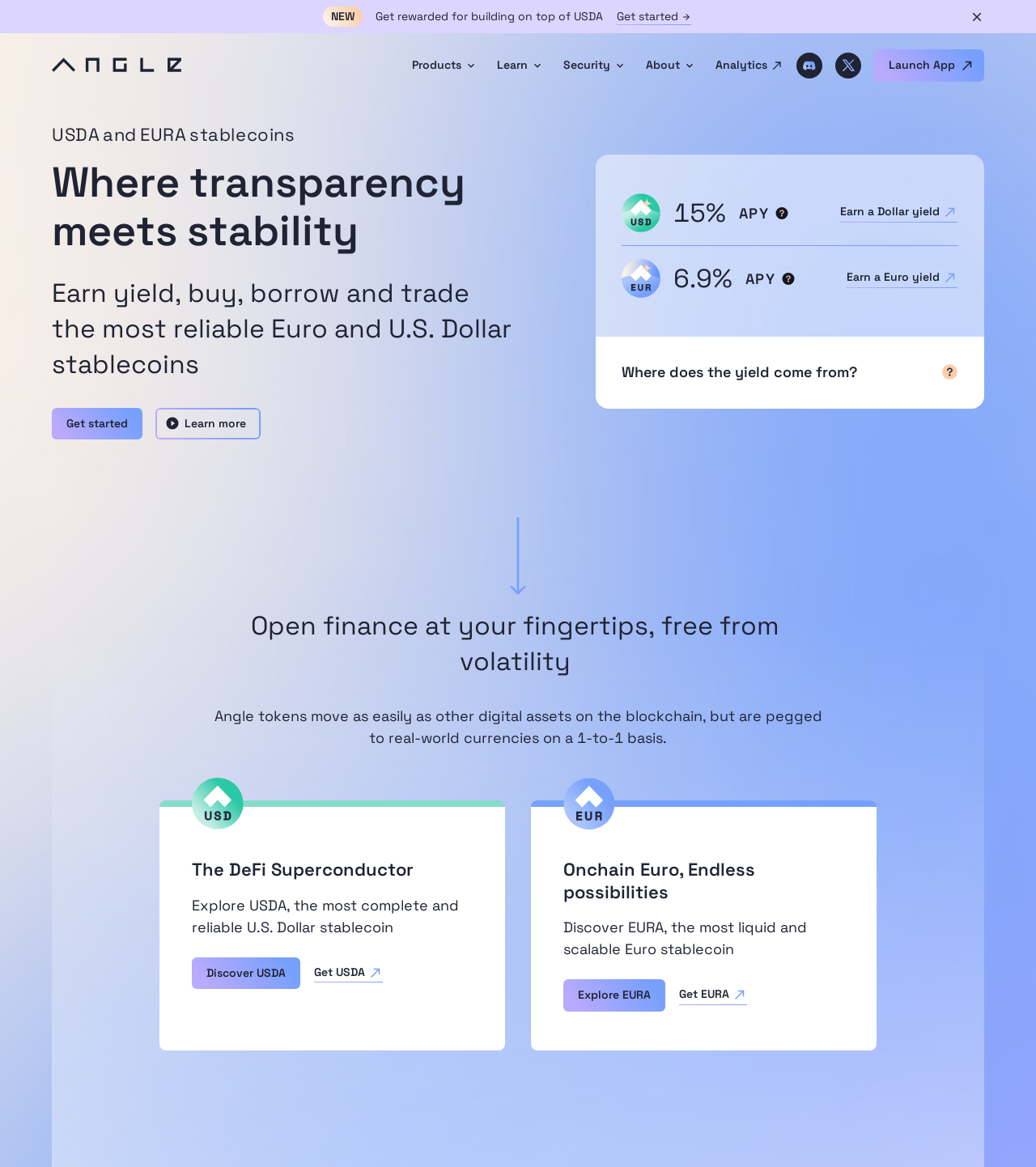What is the name of the U.S. Dollar stablecoin?
Using the image as a reference, give an elaborate response to the question.

The name of the U.S. Dollar stablecoin can be found in the section 'The DeFi Superconductor'. The text 'Explore USDA, the most complete and reliable U.S. Dollar stablecoin' indicates that the name of the U.S. Dollar stablecoin is USDA.